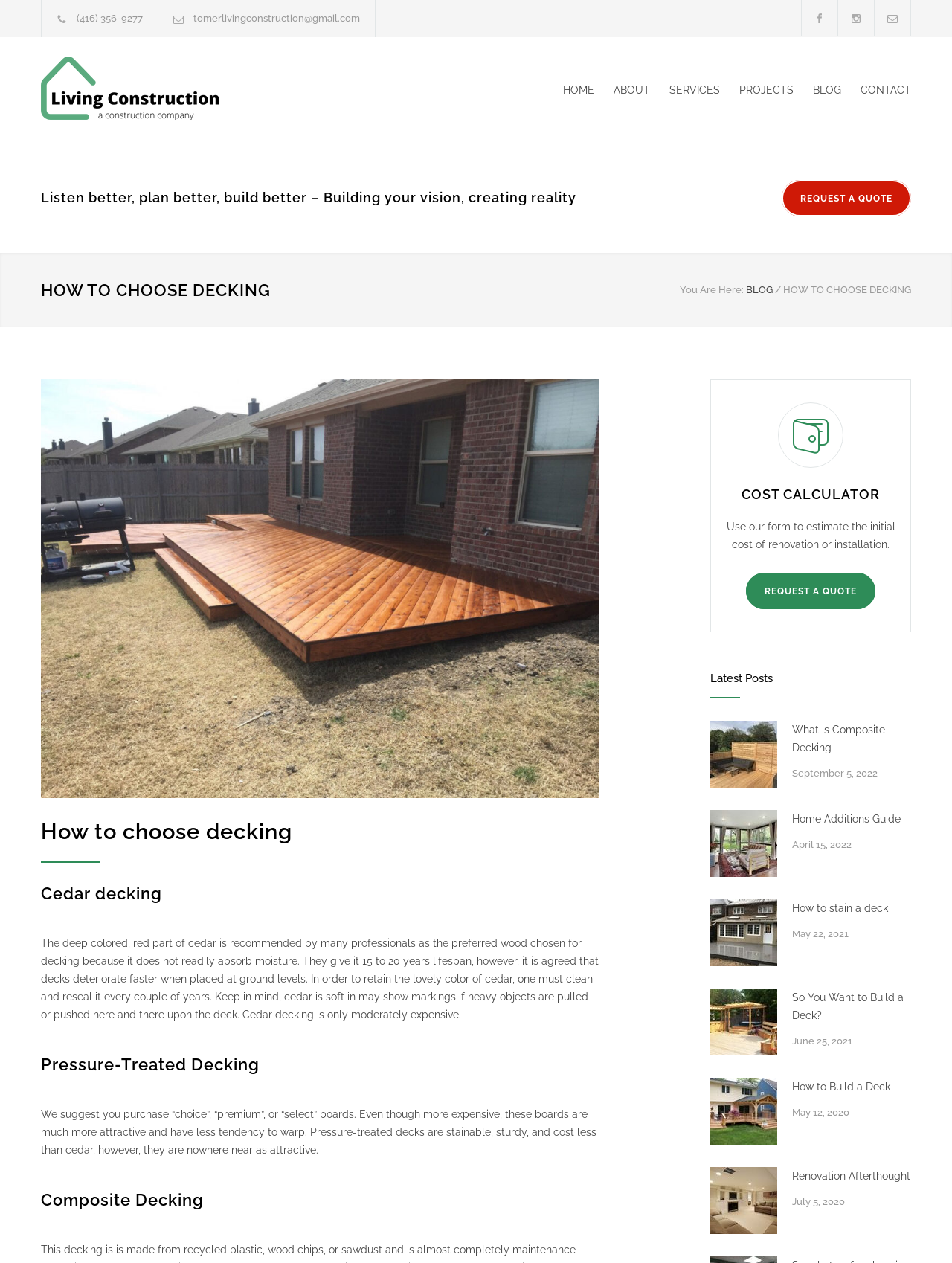Please give a short response to the question using one word or a phrase:
What is the purpose of the 'COST CALCULATOR' section?

To estimate renovation cost